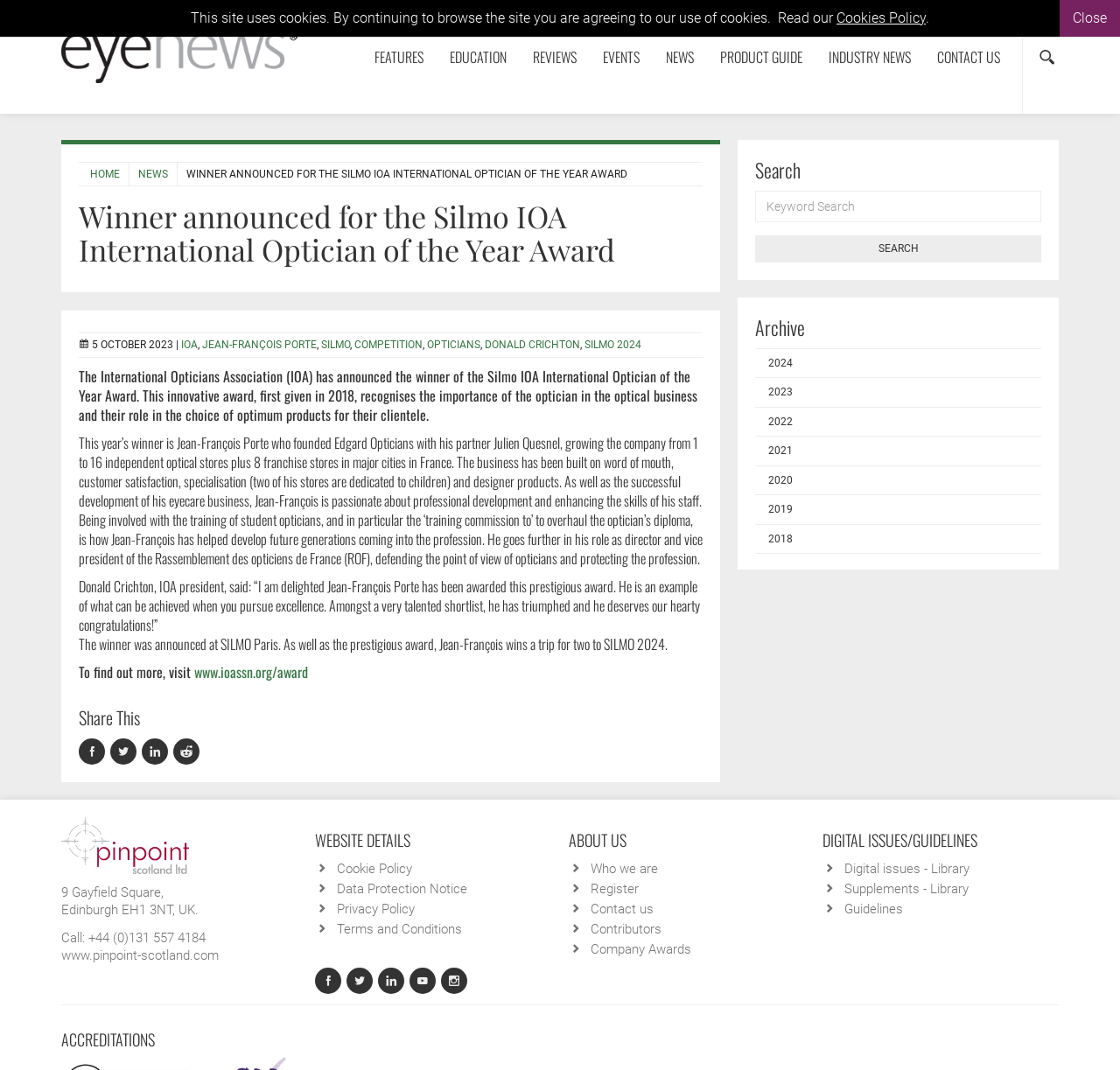Could you find the bounding box coordinates of the clickable area to complete this instruction: "Click on the NEWS link"?

[0.583, 0.0, 0.631, 0.106]